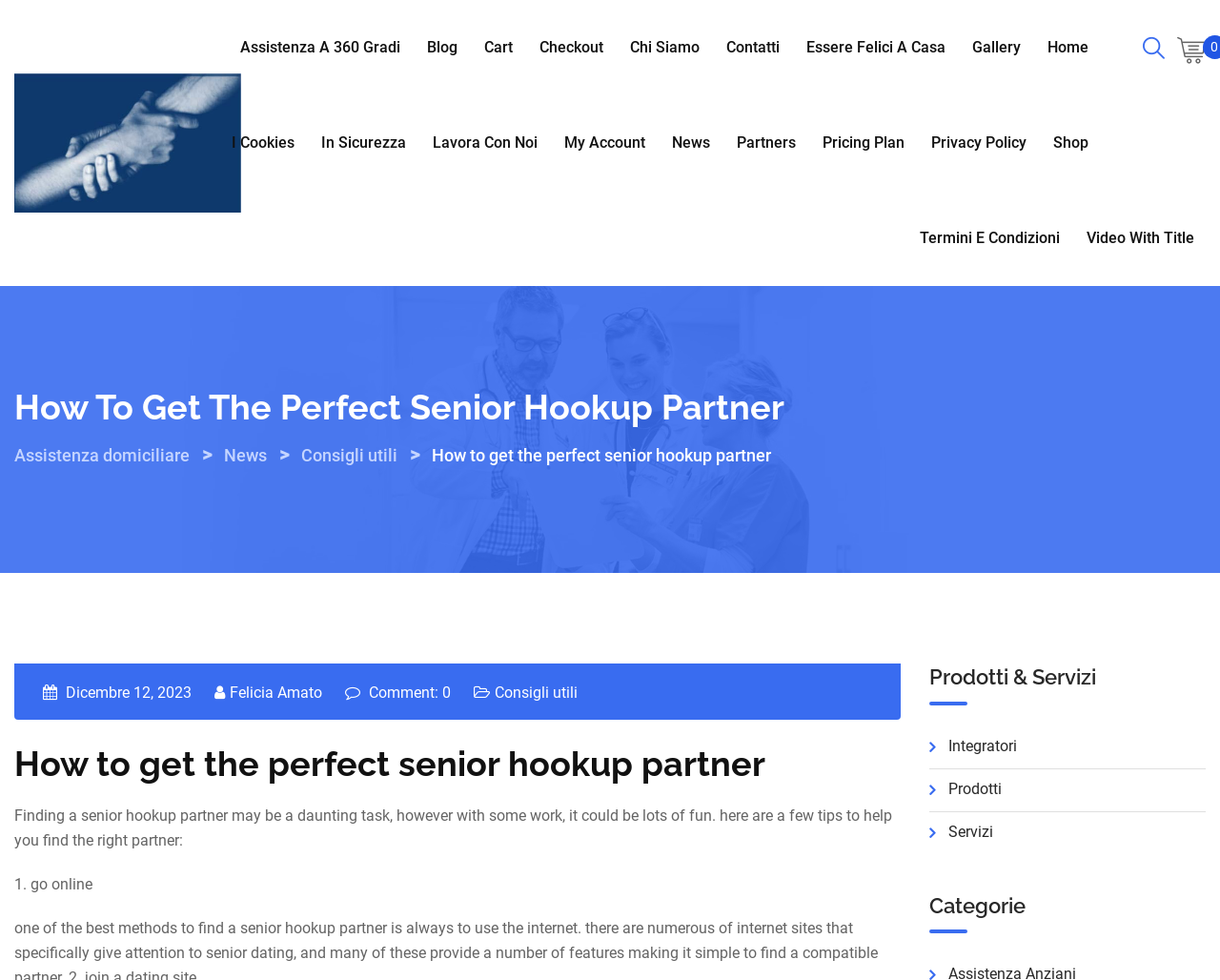Please pinpoint the bounding box coordinates for the region I should click to adhere to this instruction: "Read the article How to get the perfect senior hookup partner".

[0.012, 0.389, 0.988, 0.442]